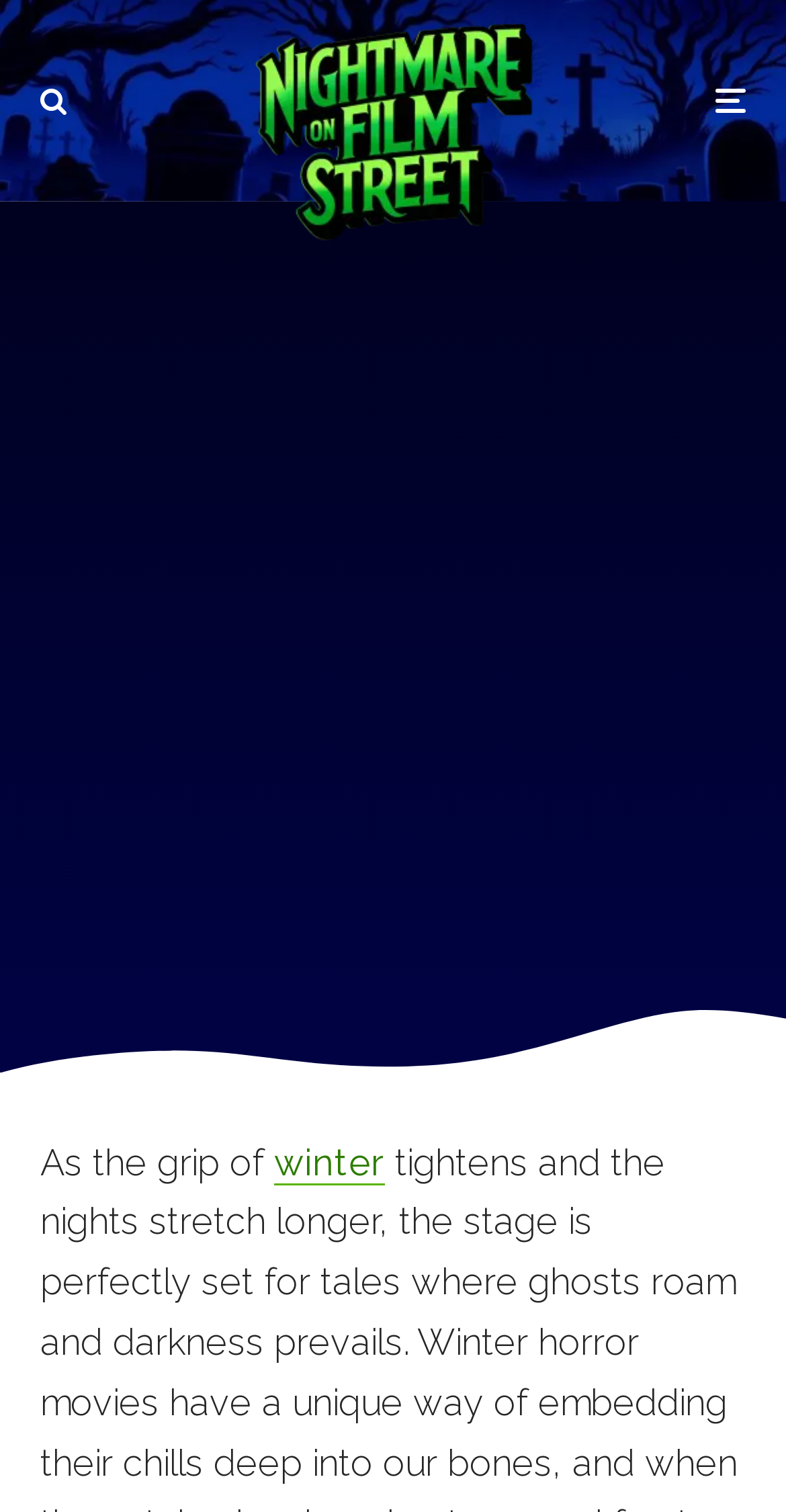How many images are on the webpage?
Please use the visual content to give a single word or phrase answer.

3